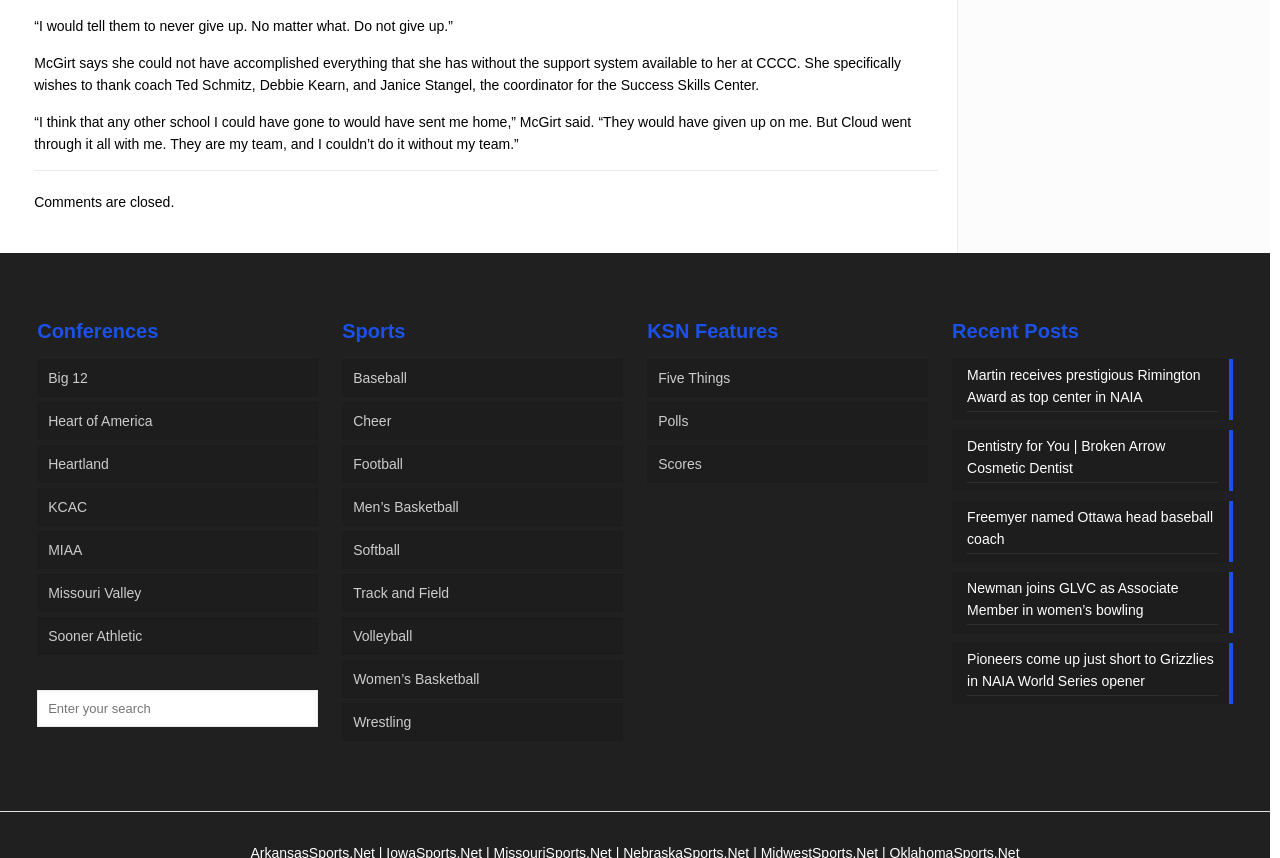Please mark the bounding box coordinates of the area that should be clicked to carry out the instruction: "Read about Martin receiving prestigious Rimington Award".

[0.756, 0.424, 0.951, 0.48]